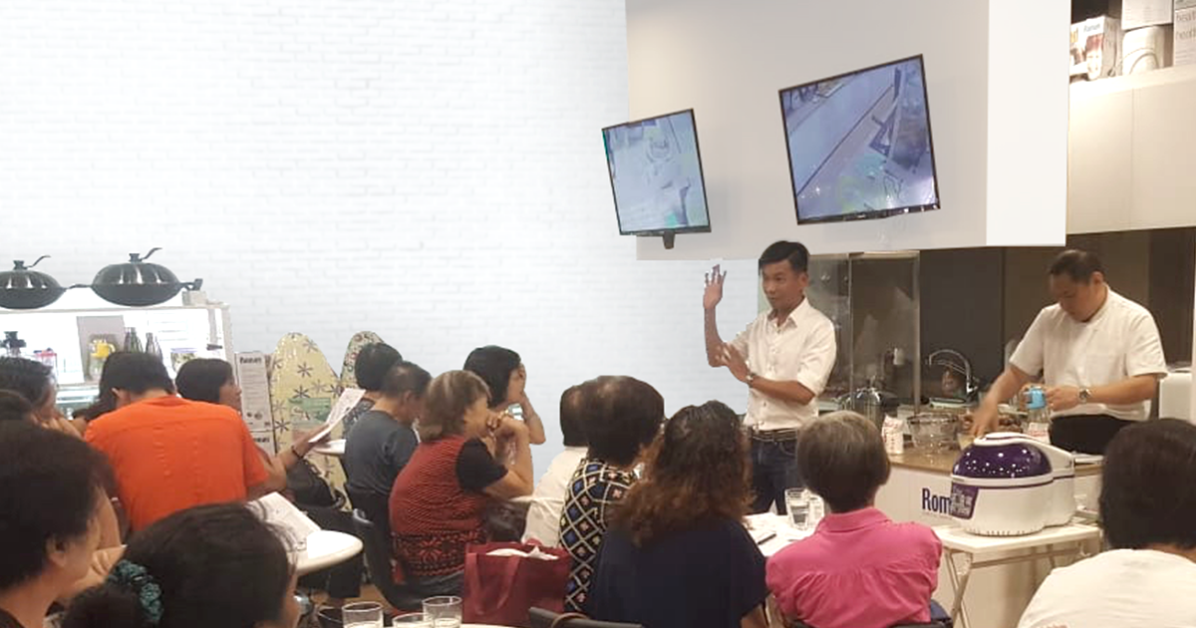Explain what the image portrays in a detailed manner.

In a lively demonstration at a Roman Company event, a presenter engages an attentive audience, showcasing household products and cooking techniques. The setting features two individuals at the front—one gesturing animatedly while explaining, and the other preparing items at a counter. Behind them, two screens display visuals related to the demonstration, enhancing the participants’ understanding. The atmosphere is filled with eager learners, predominantly older adults, seated at tables as they take notes and observe closely. Decorated with modern fixtures, the venue reflects Roman's dedication to innovation and quality in household goods. This session likely aims to promote the company’s products through direct interaction and practical demonstrations, promoting customer engagement and education.